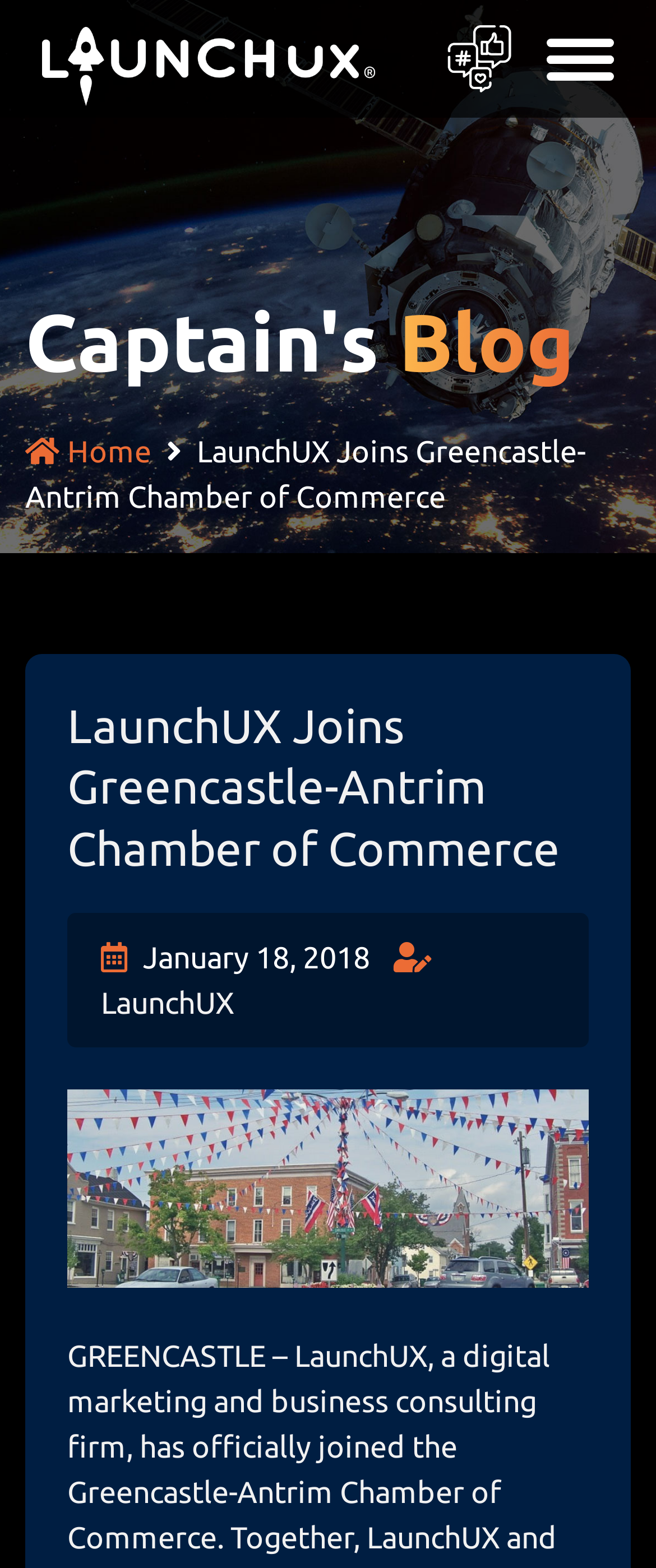What is the name of the blog?
Please answer using one word or phrase, based on the screenshot.

Captain's Blog